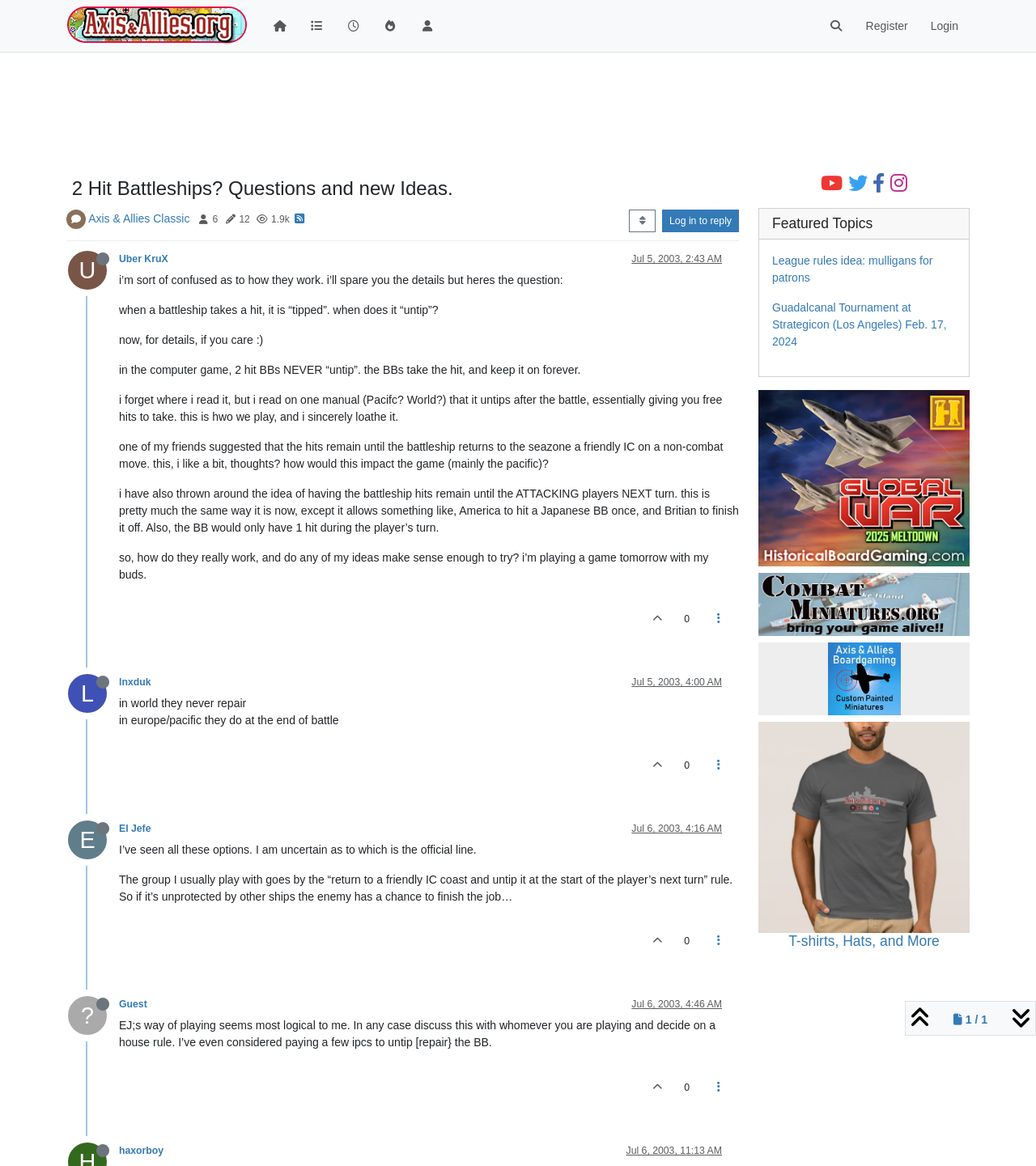Find the bounding box of the UI element described as: "Login". The bounding box coordinates should be given as four float values between 0 and 1, i.e., [left, top, right, bottom].

[0.887, 0.009, 0.936, 0.035]